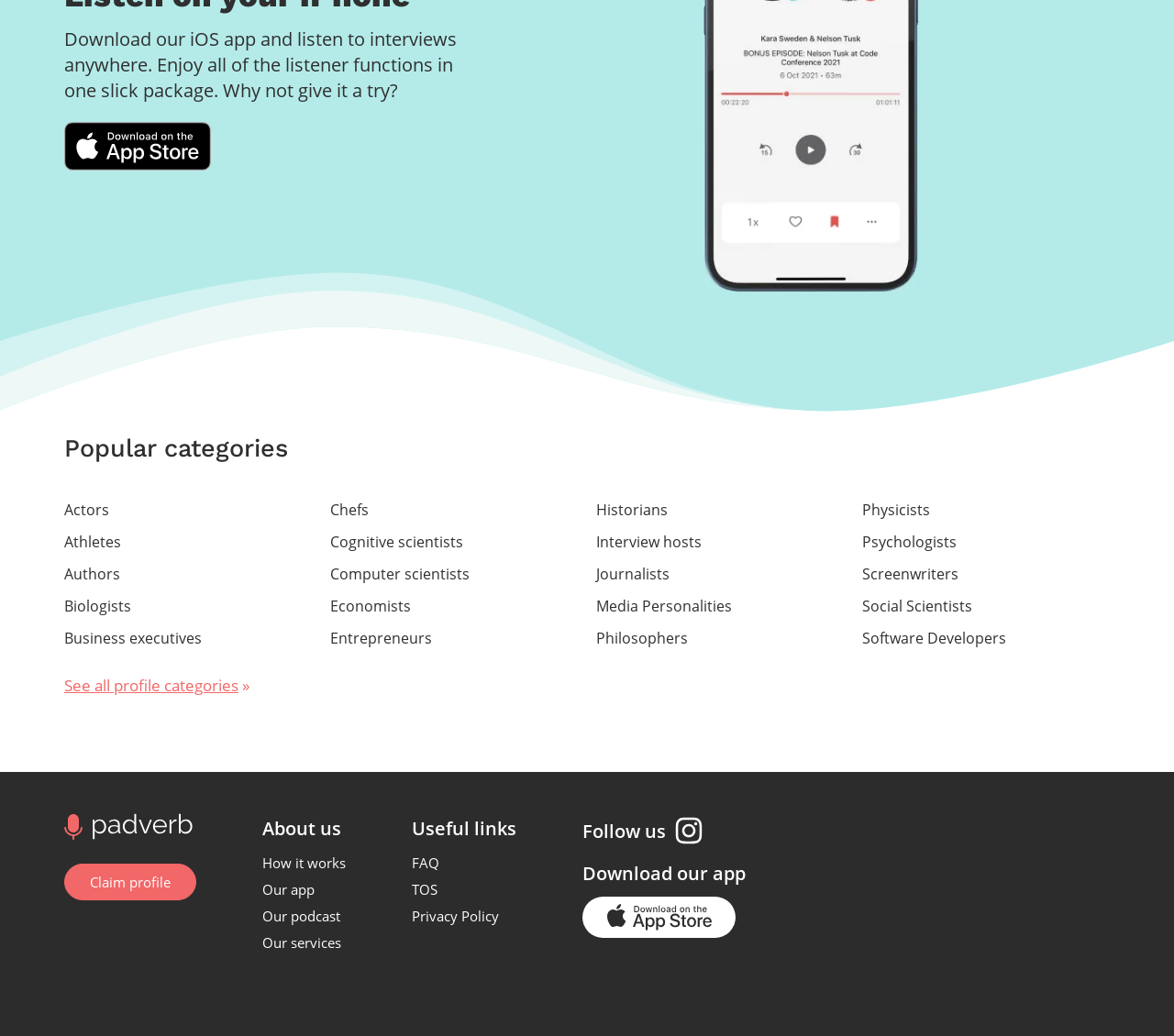What is the purpose of the iOS app?
Please provide a single word or phrase answer based on the image.

Listen to interviews